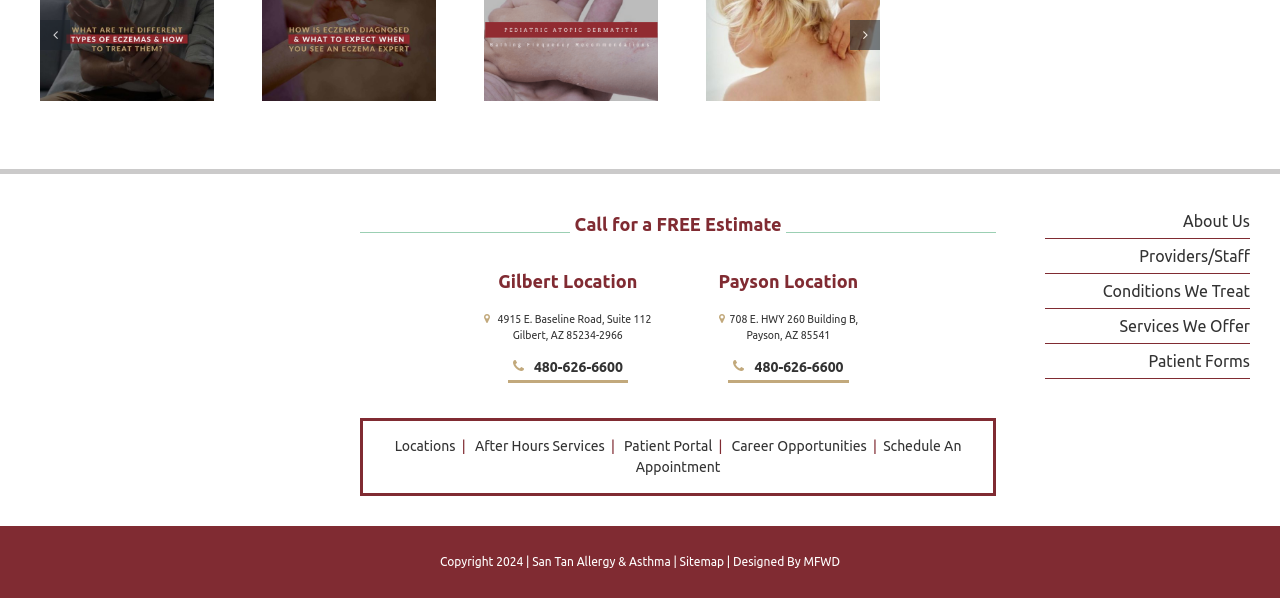Please provide the bounding box coordinates for the element that needs to be clicked to perform the instruction: "Click on the 'San Tan Allergy And Asthma' link". The coordinates must consist of four float numbers between 0 and 1, formatted as [left, top, right, bottom].

[0.023, 0.508, 0.243, 0.538]